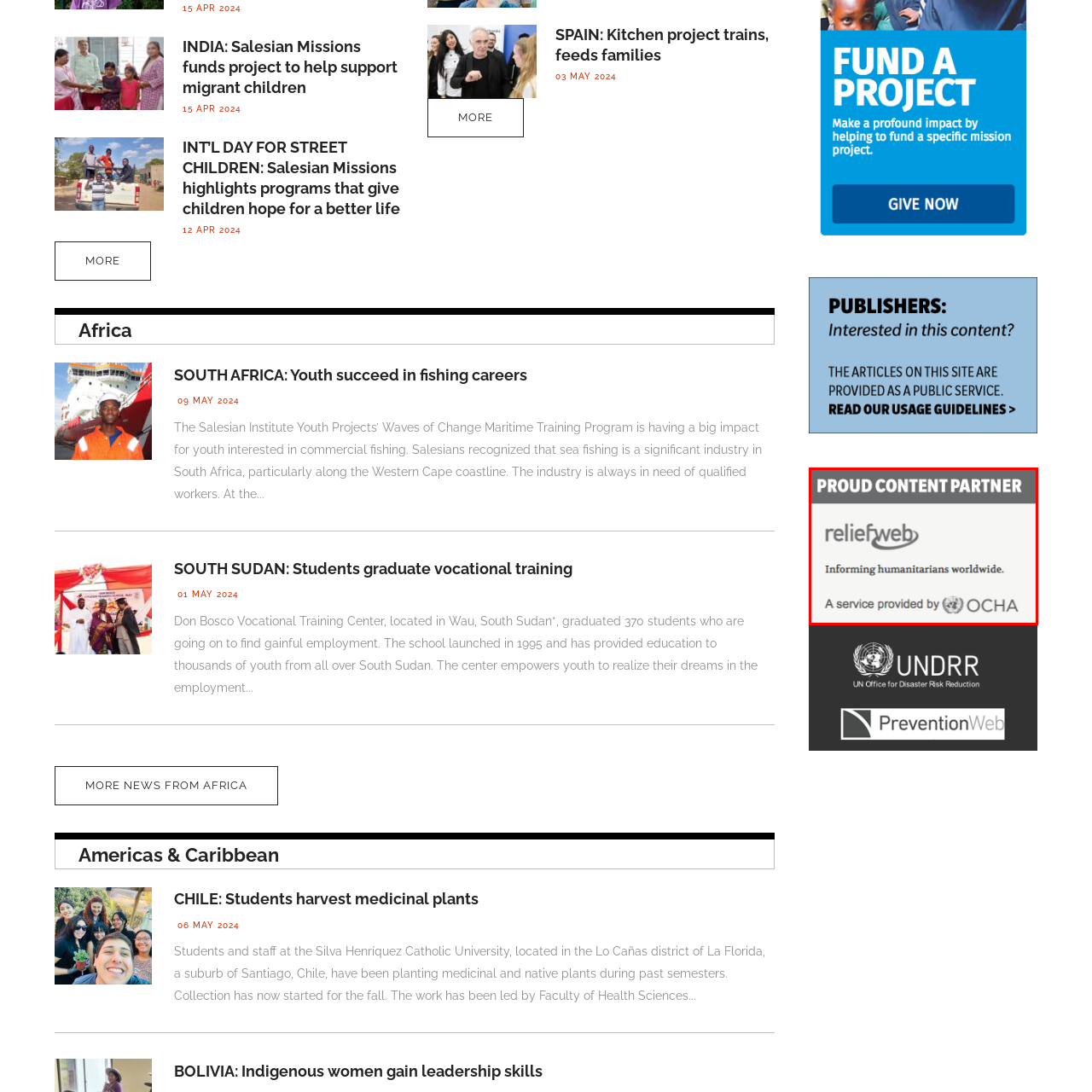Inspect the image surrounded by the red border and give a one-word or phrase answer to the question:
Who provides the service of ReliefWeb?

OCHA